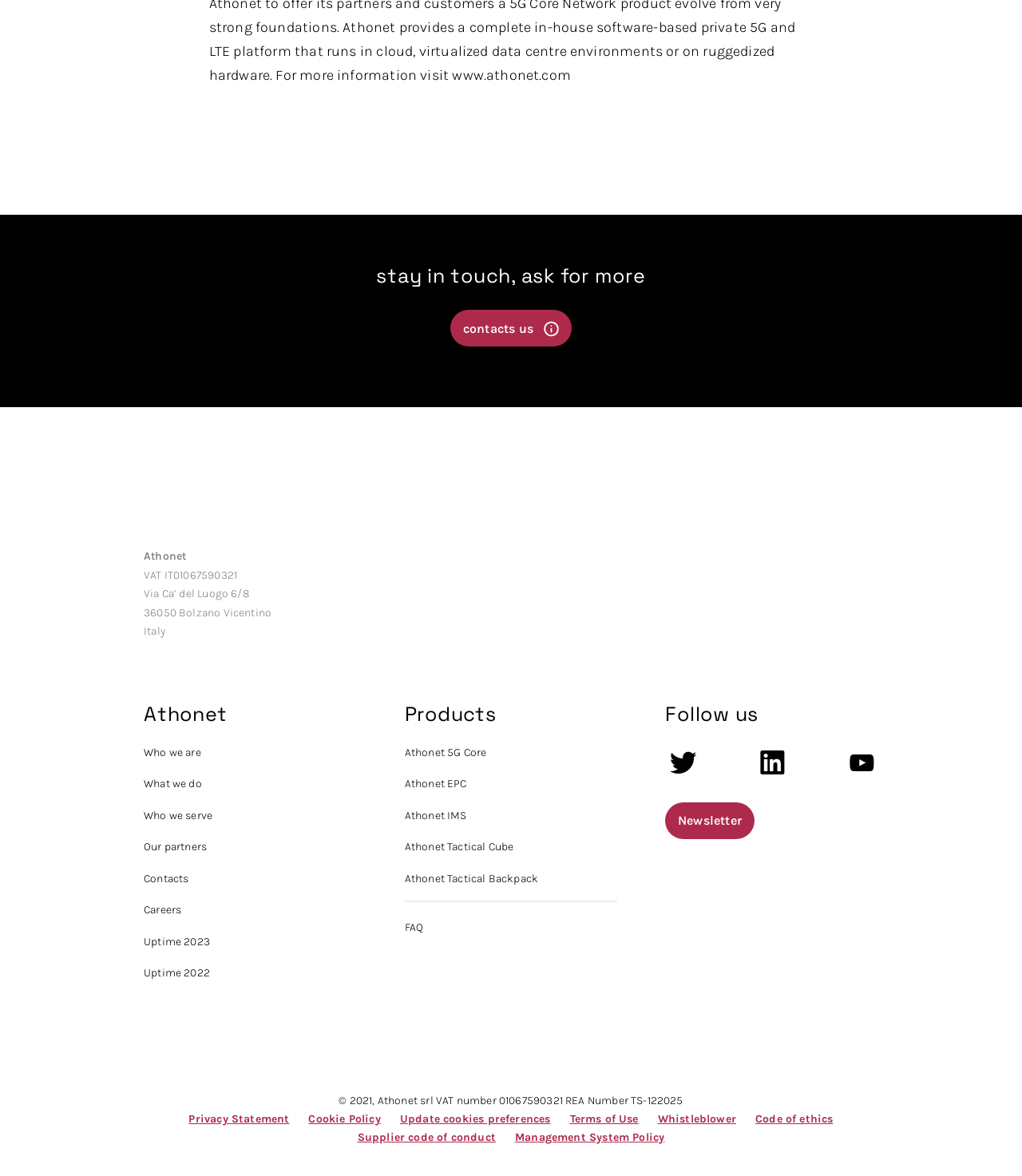Determine the bounding box coordinates of the clickable area required to perform the following instruction: "go to Who we are". The coordinates should be represented as four float numbers between 0 and 1: [left, top, right, bottom].

[0.141, 0.634, 0.197, 0.646]